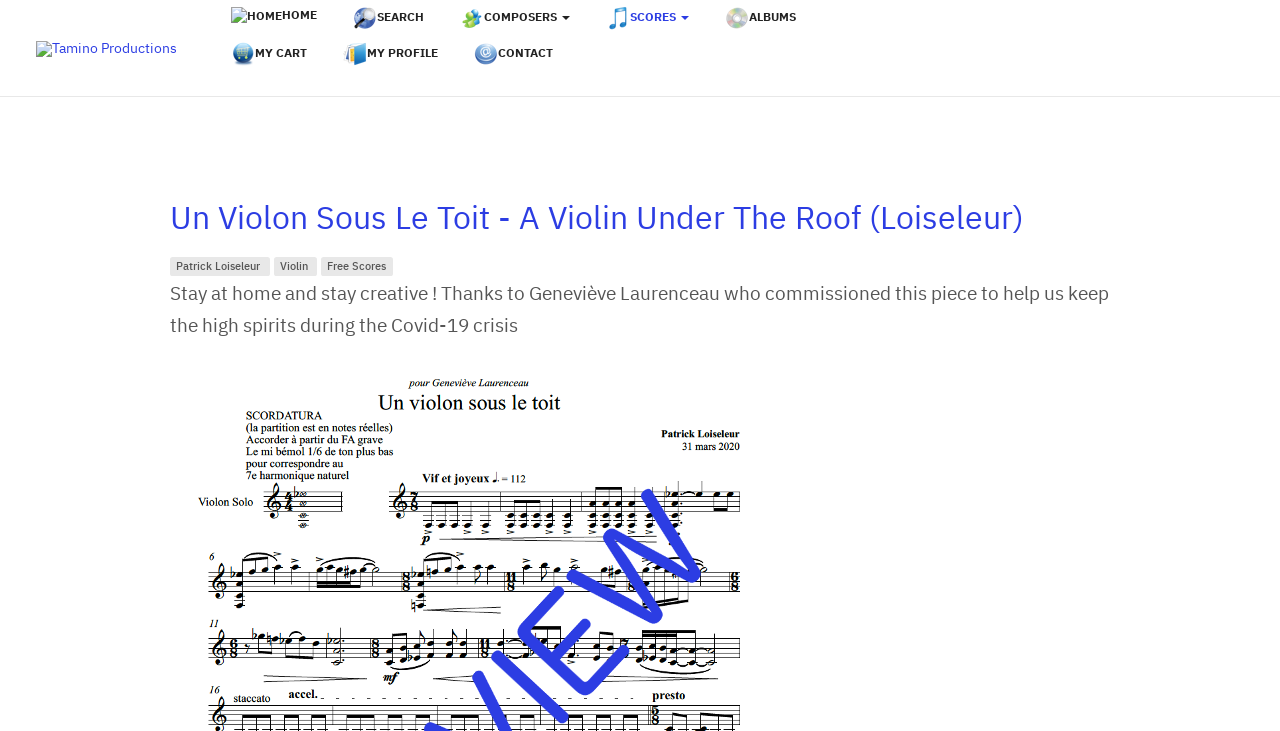Show the bounding box coordinates for the HTML element as described: "Free Scores".

[0.251, 0.351, 0.307, 0.378]